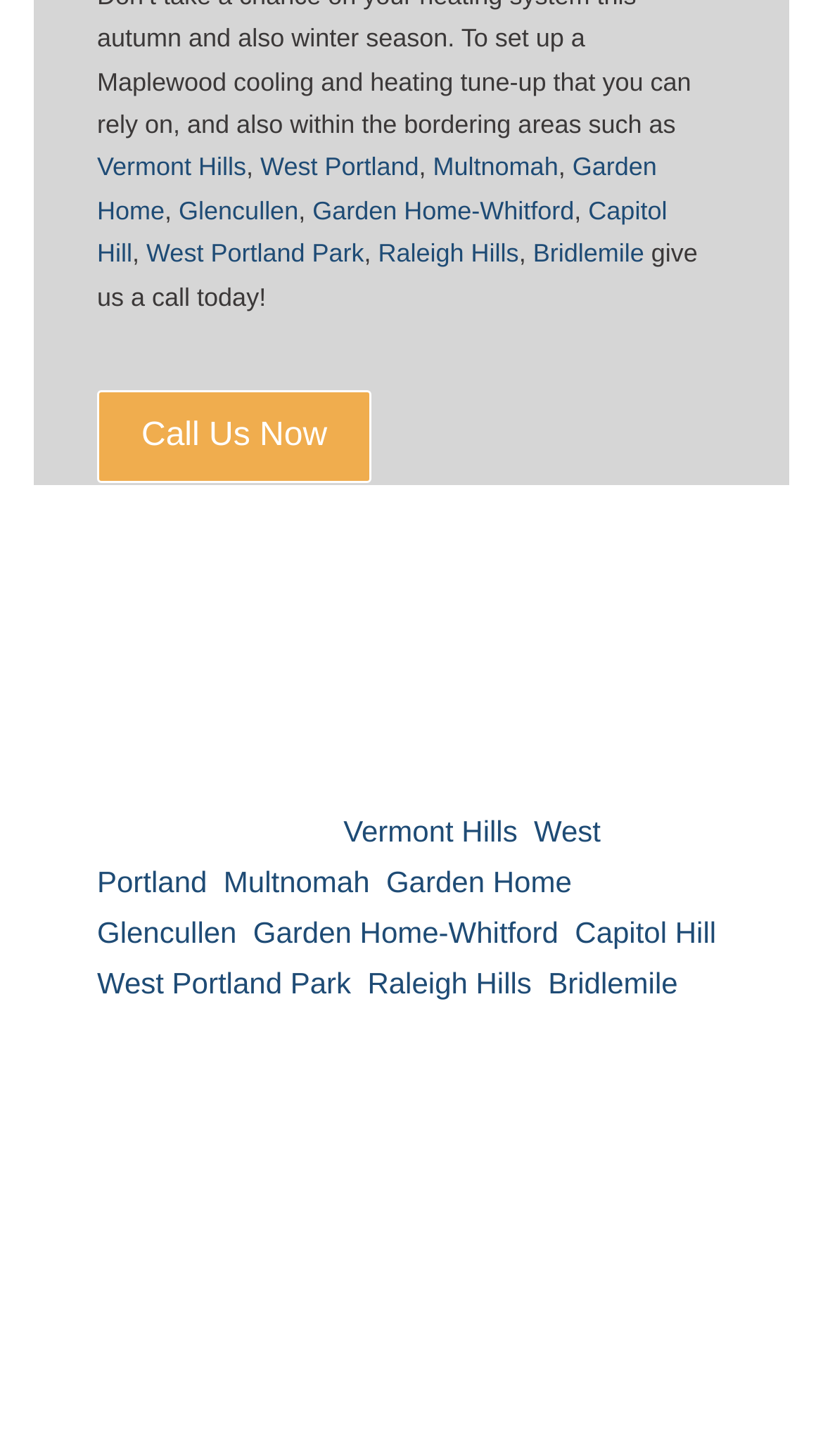Locate the bounding box coordinates of the area where you should click to accomplish the instruction: "Learn more about Garden Home".

[0.118, 0.105, 0.798, 0.155]